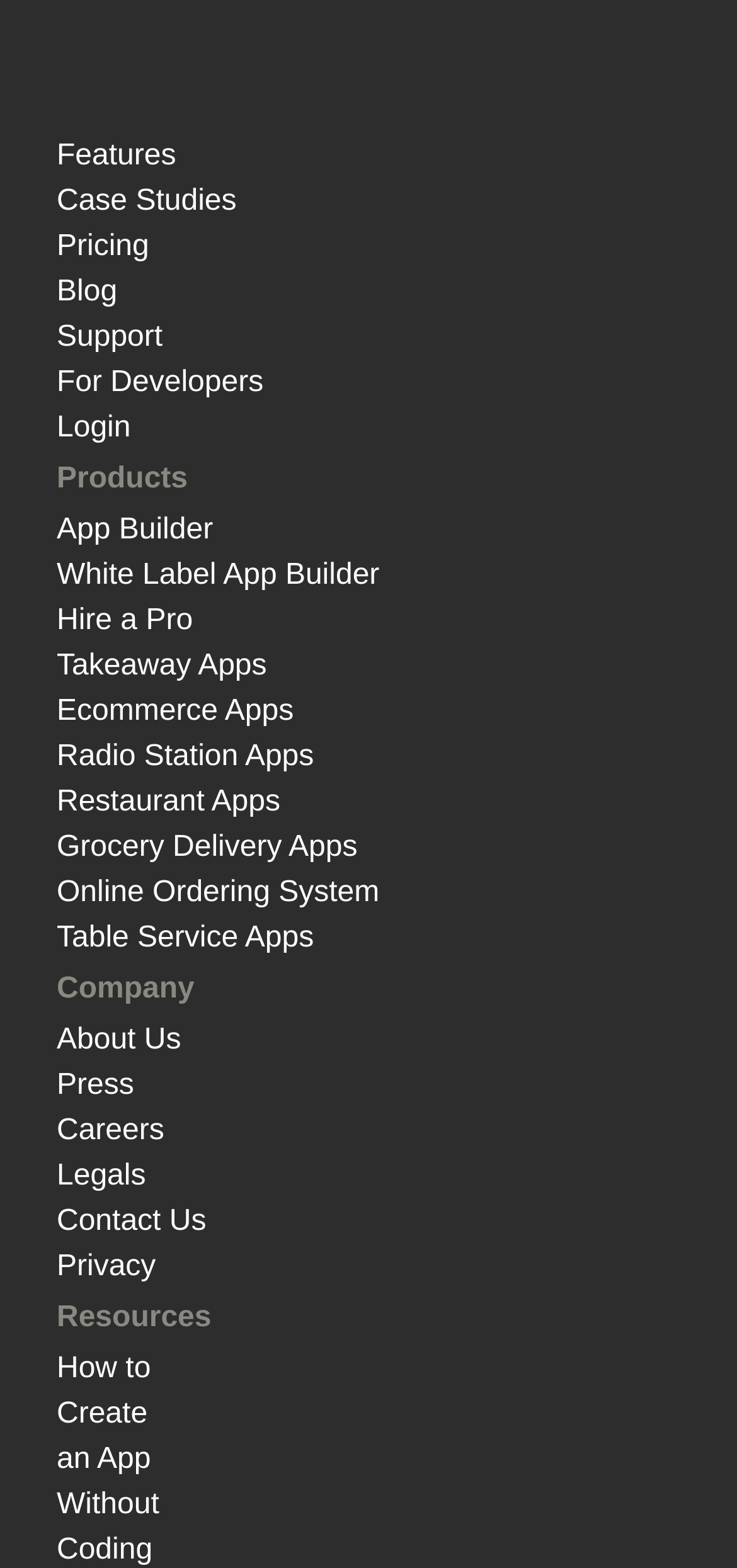Please identify the bounding box coordinates for the region that you need to click to follow this instruction: "View Pricing".

[0.077, 0.146, 0.202, 0.167]